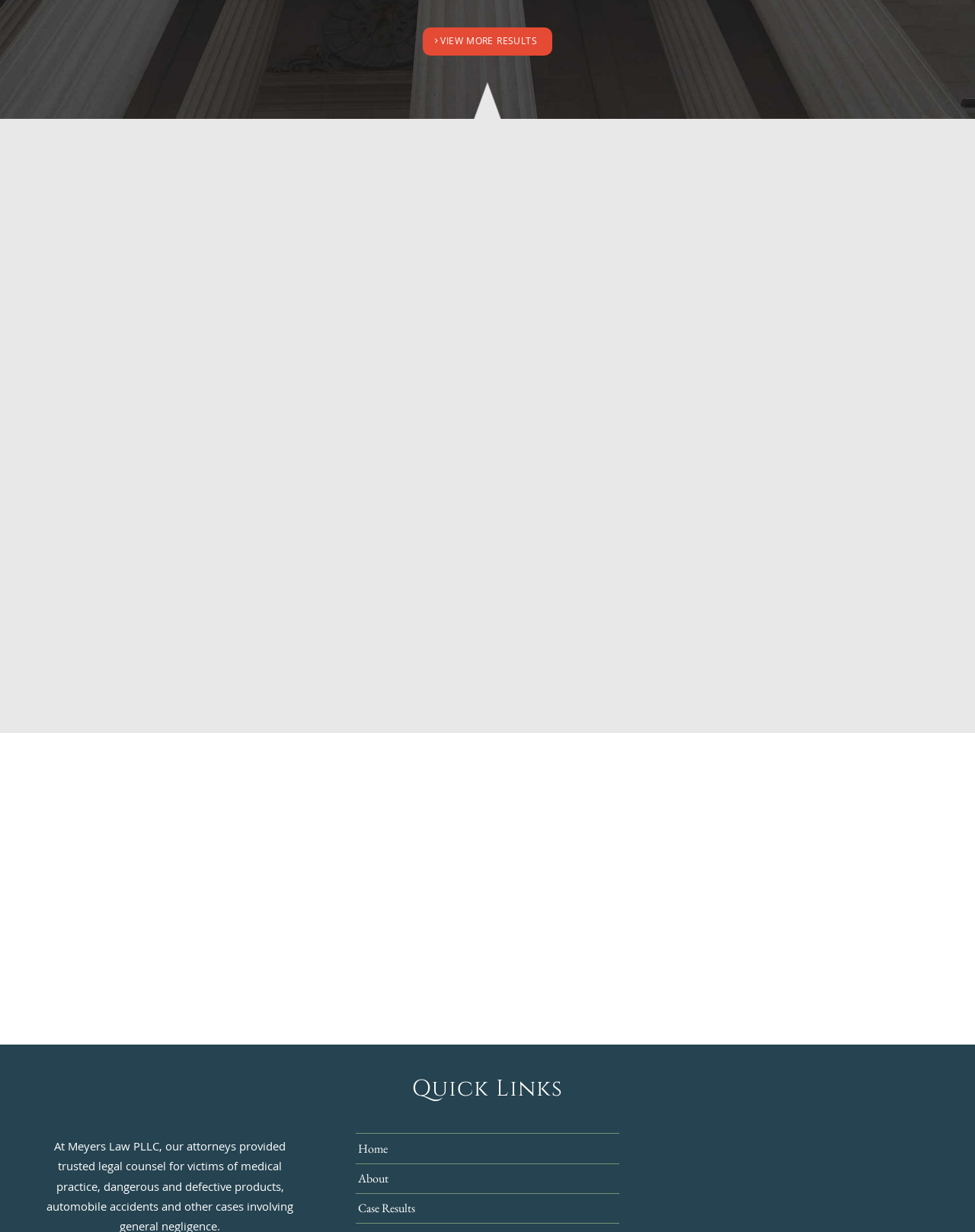What is the phone number of the office?
Deliver a detailed and extensive answer to the question.

I found the phone number by looking at the 'CONTACT' section, where it is listed as '313-961-0130'.